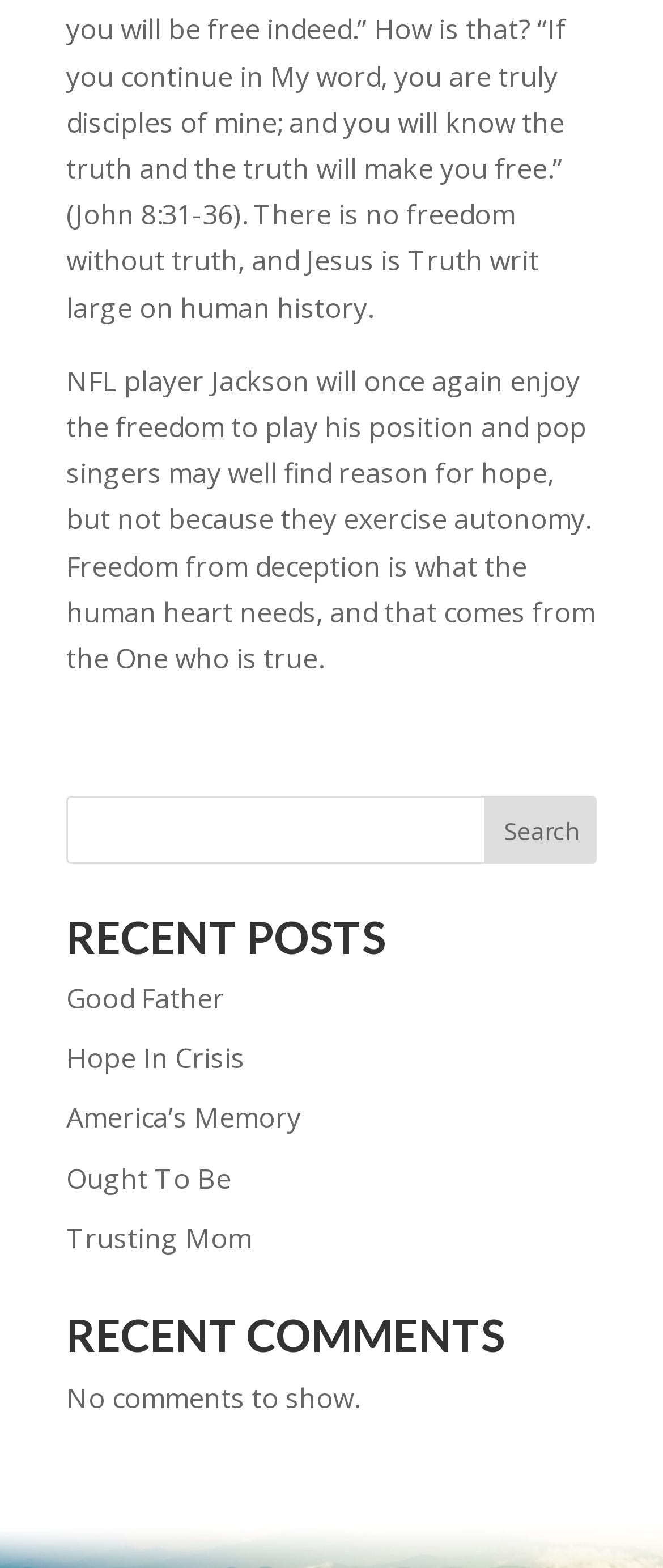Using the elements shown in the image, answer the question comprehensively: How many recent posts are listed?

The webpage has a section labeled 'RECENT POSTS' that lists five links to individual posts, titled 'Good Father', 'Hope In Crisis', 'America’s Memory', 'Ought To Be', and 'Trusting Mom'.